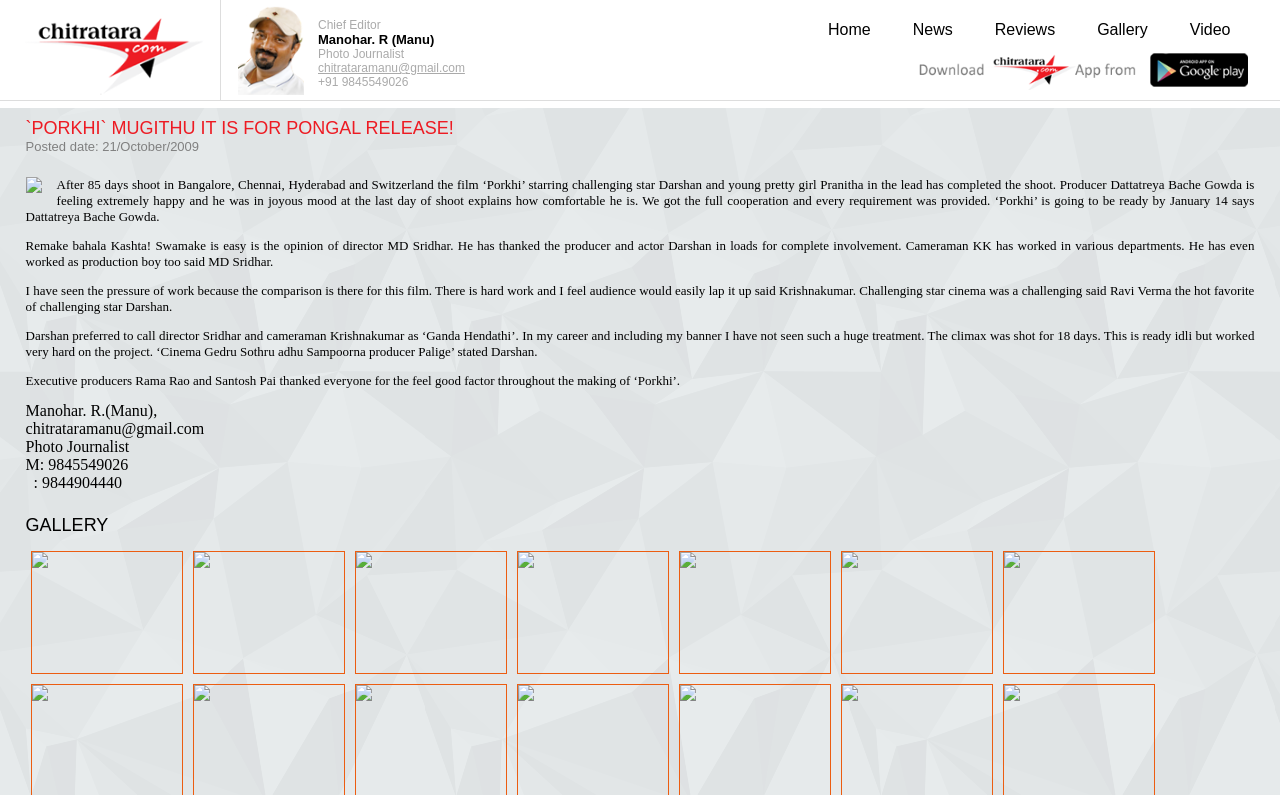From the webpage screenshot, identify the region described by chitrataramanu@gmail.com. Provide the bounding box coordinates as (top-left x, top-left y, bottom-right x, bottom-right y), with each value being a floating point number between 0 and 1.

[0.248, 0.077, 0.363, 0.094]